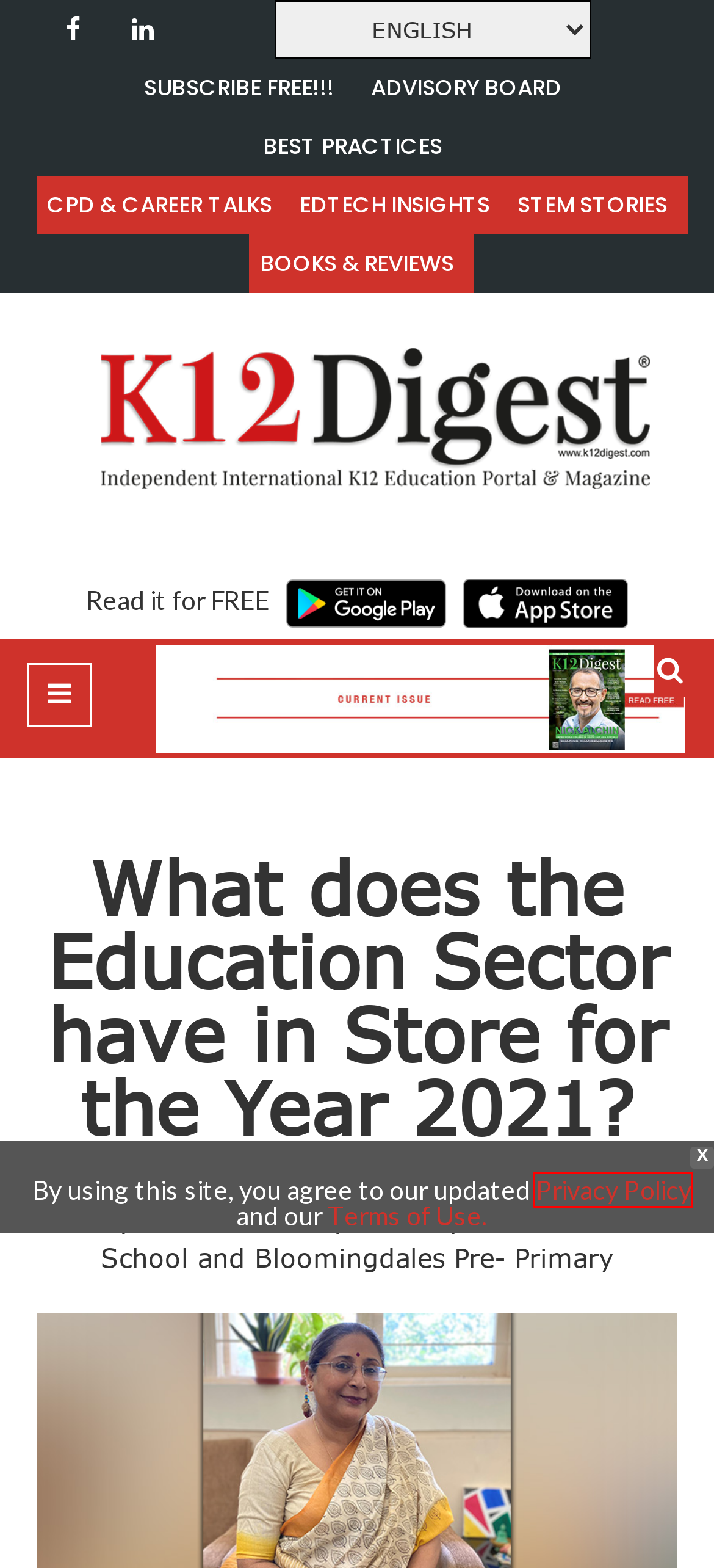You have a screenshot of a webpage with an element surrounded by a red bounding box. Choose the webpage description that best describes the new page after clicking the element inside the red bounding box. Here are the candidates:
A. K12 Digest Magazine - FREE Subscription
B. BEST PRACTICES Archives - K12 Digest
C. CPD & CAREER TALKS Archives - K12 Digest
D. STEM STORIES Archives - K12 Digest
E. Privacy Policy - K12 Digest
F. Magazine - K12 Digest
G. BOOKS & REVIEWS Archives - K12 Digest
H. Term & Conditions - K12 Digest

E